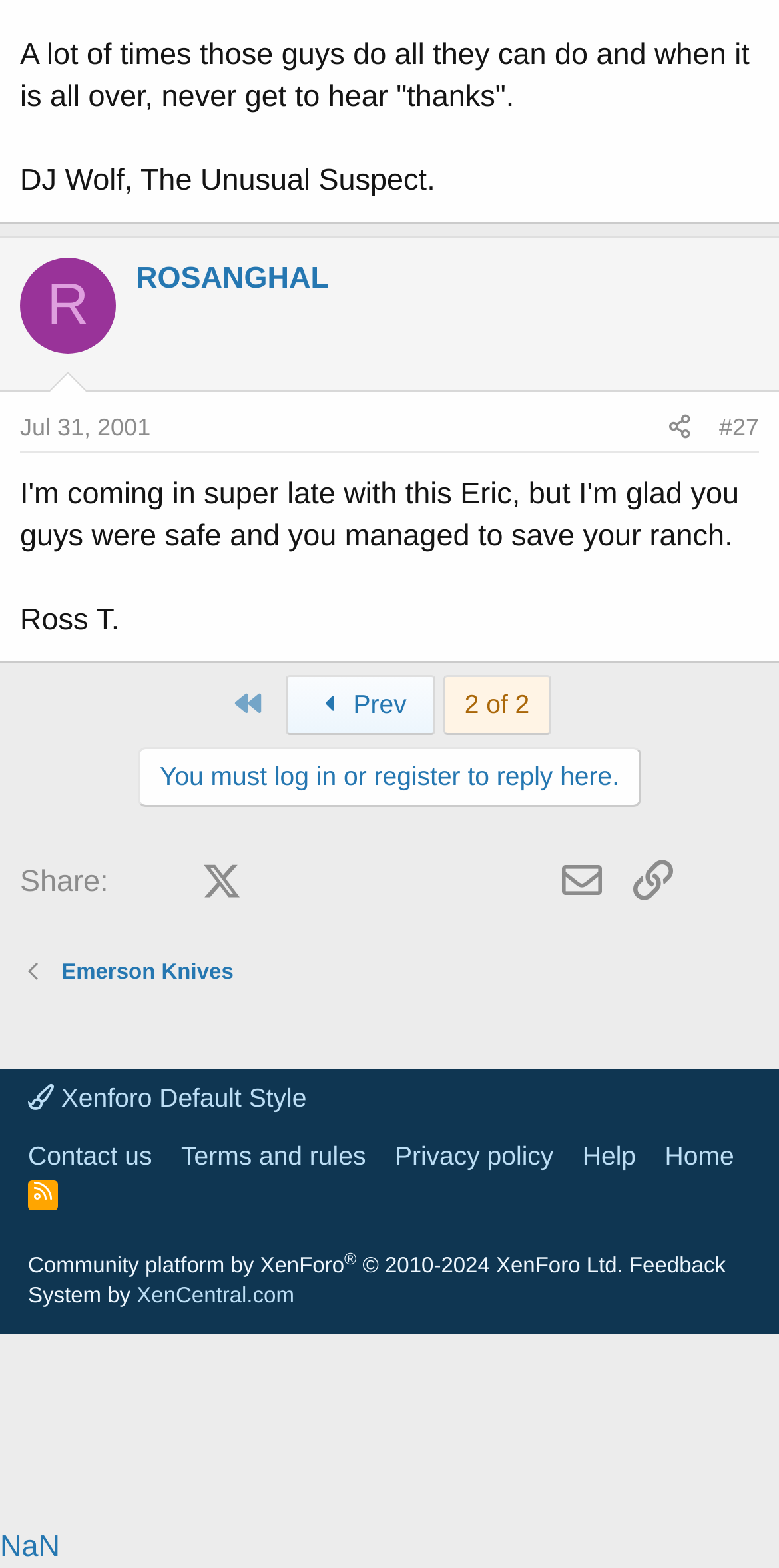What is the date of the first article?
Refer to the image and give a detailed answer to the query.

I found the date by looking at the link element 'Jul 31, 2001' which is located below the article title 'ROSANGHAL'.